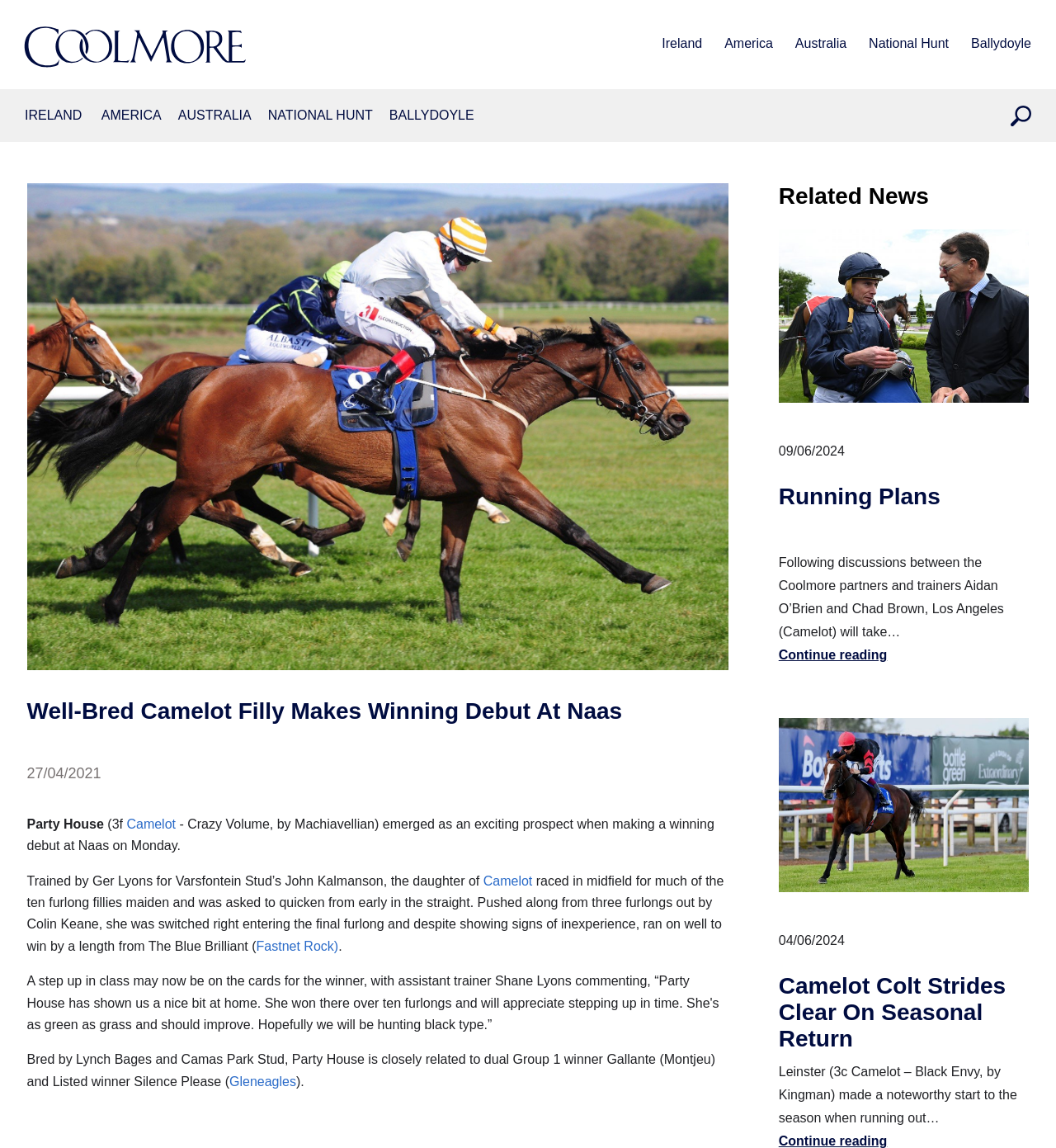Review the image closely and give a comprehensive answer to the question: What is the relation between Party House and Gallante?

I found the answer by reading the text that says 'Bred by Lynch Bages and Camas Park Stud, Party House is closely related to dual Group 1 winner Gallante (Montjeu) and Listed winner Silence Please...' which indicates that Party House and Gallante are closely related.